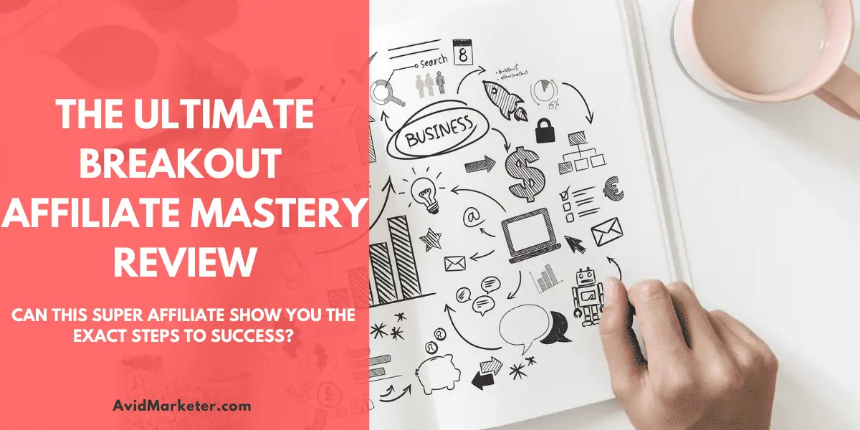What is the theme of the image?
Using the information presented in the image, please offer a detailed response to the question.

The theme of the image can be determined by analyzing the elements present in the image. The caption mentions 'hand-drawn illustrations related to business, including icons of money, a computer, and various communication symbols', which are all related to business and marketing. Additionally, the title 'THE ULTIMATE BREAKOUT AFFILIATE MASTERY REVIEW' suggests that the image is related to affiliate marketing. Therefore, the theme of the image is affiliate marketing.